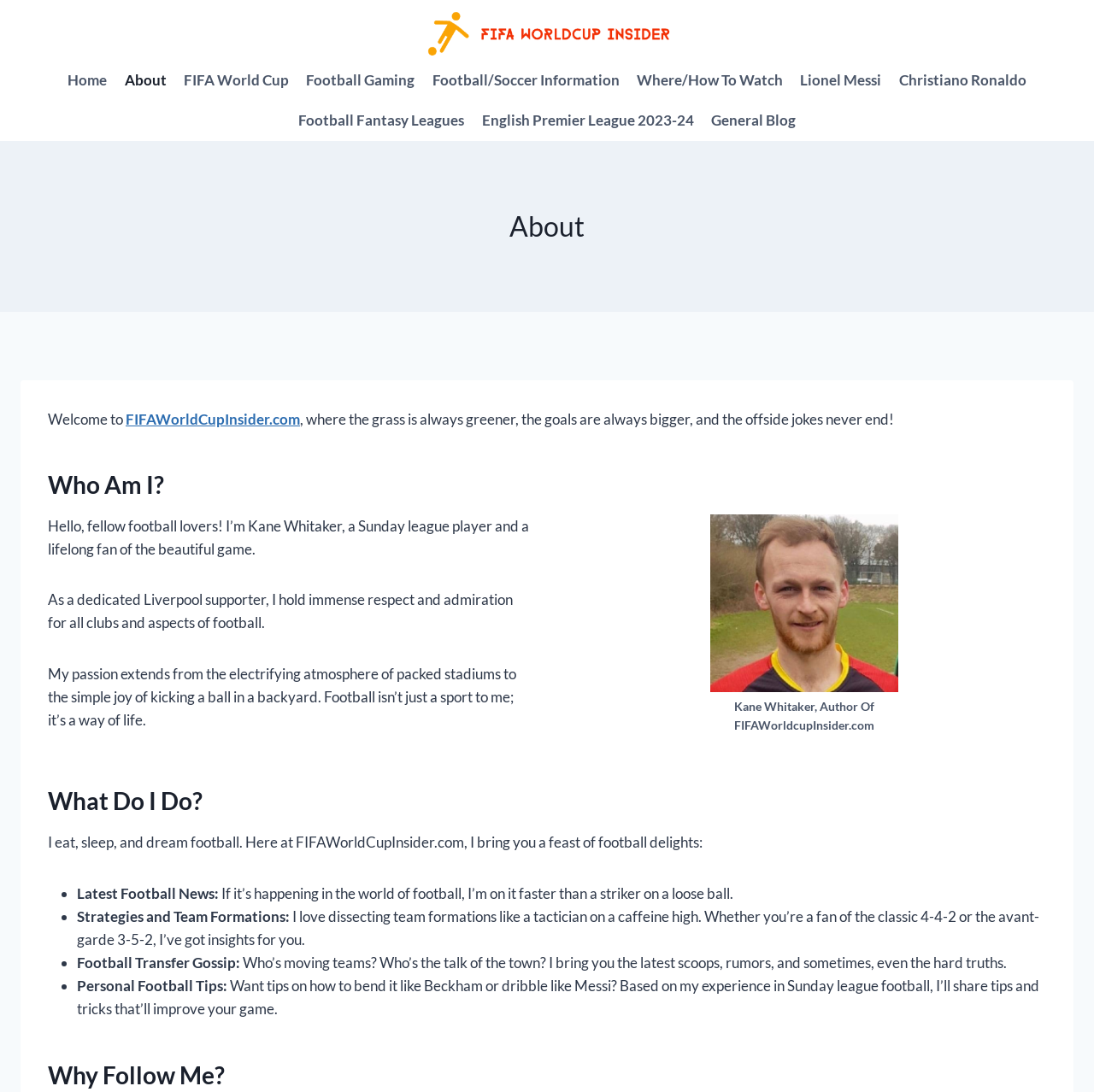Identify the bounding box coordinates of the region I need to click to complete this instruction: "Click the Fifa Worldcup Insider Logo".

[0.383, 0.004, 0.617, 0.054]